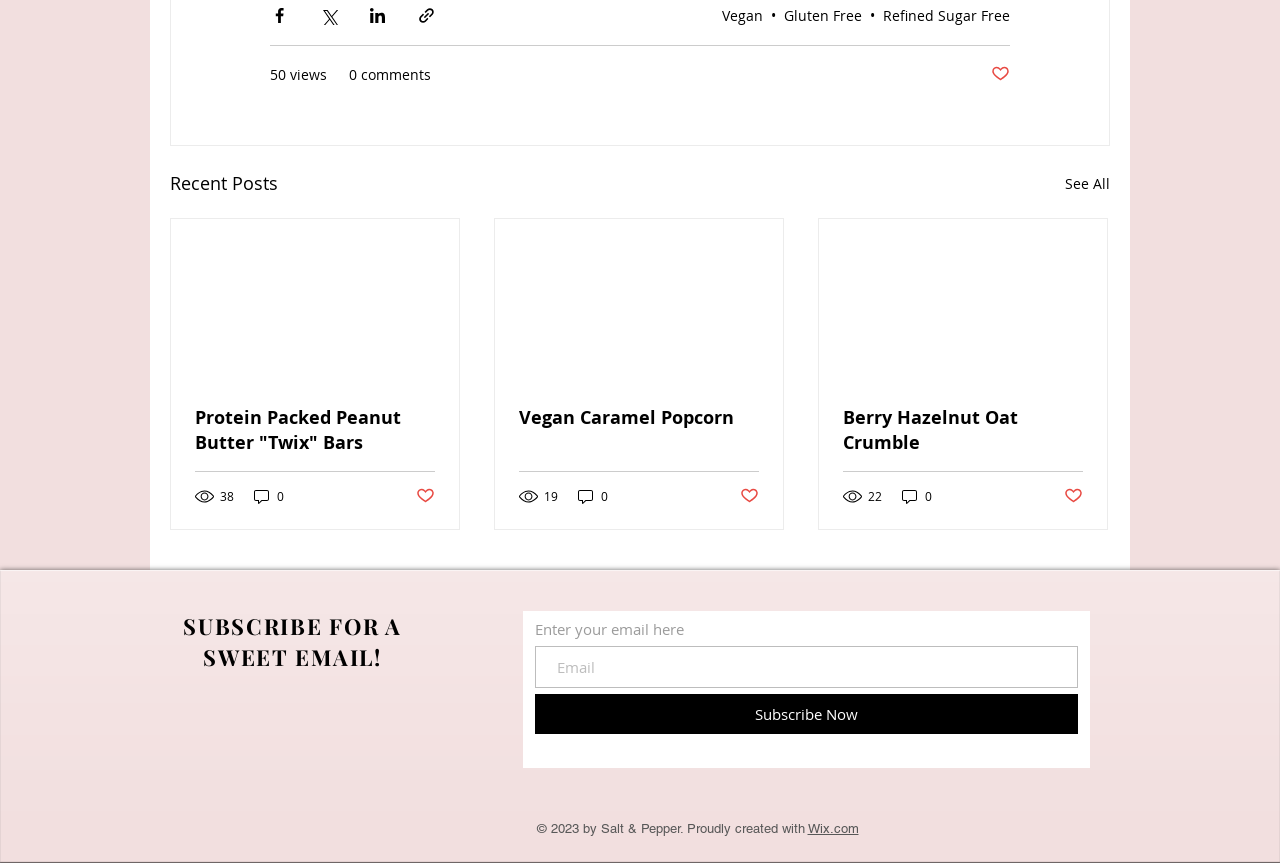Can you determine the bounding box coordinates of the area that needs to be clicked to fulfill the following instruction: "Visit YouTube"?

[0.187, 0.816, 0.202, 0.839]